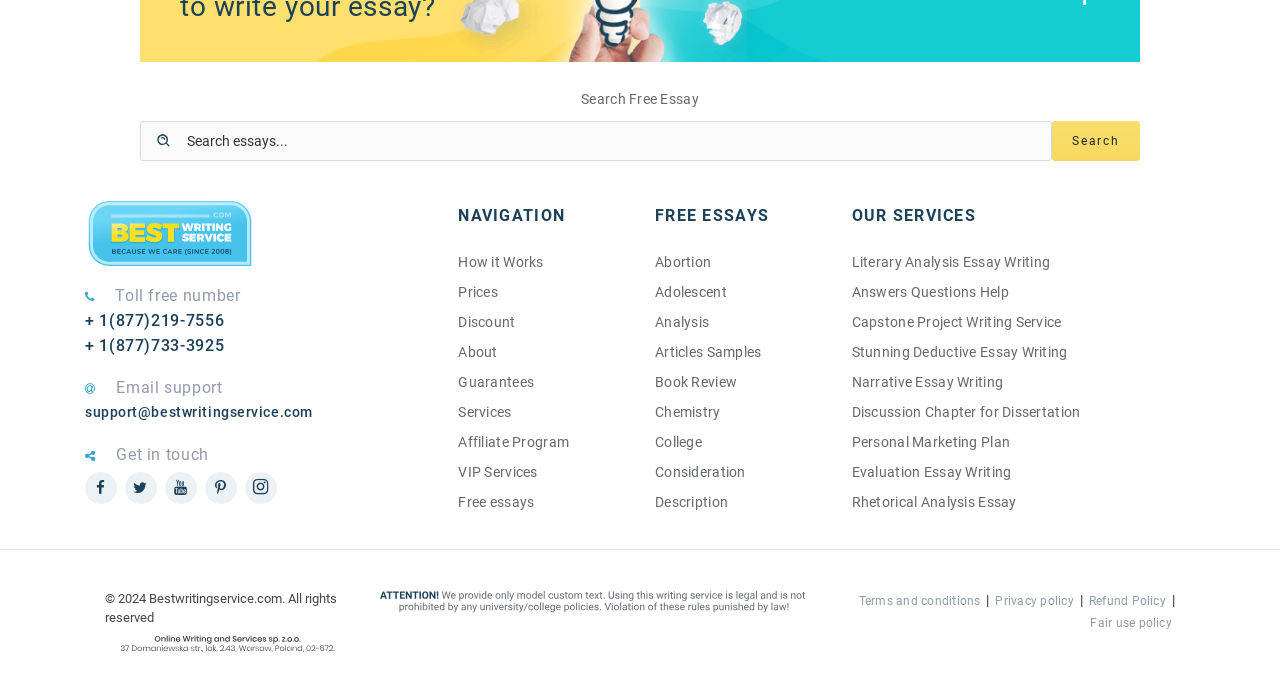Locate the bounding box coordinates of the element that needs to be clicked to carry out the instruction: "Explore free essays on Abortion". The coordinates should be given as four float numbers ranging from 0 to 1, i.e., [left, top, right, bottom].

[0.512, 0.36, 0.642, 0.393]